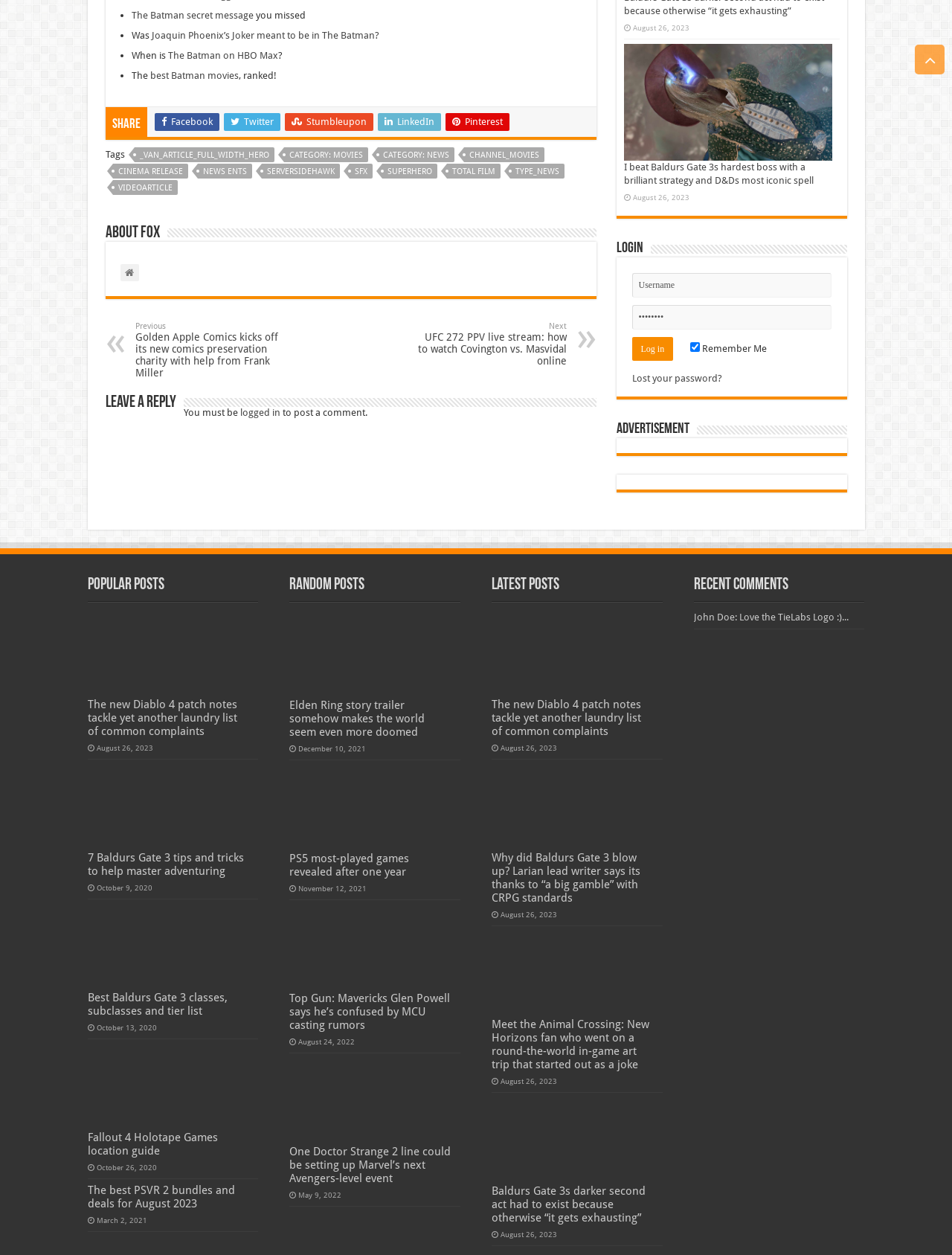Specify the bounding box coordinates for the region that must be clicked to perform the given instruction: "Login to the website".

[0.664, 0.269, 0.707, 0.287]